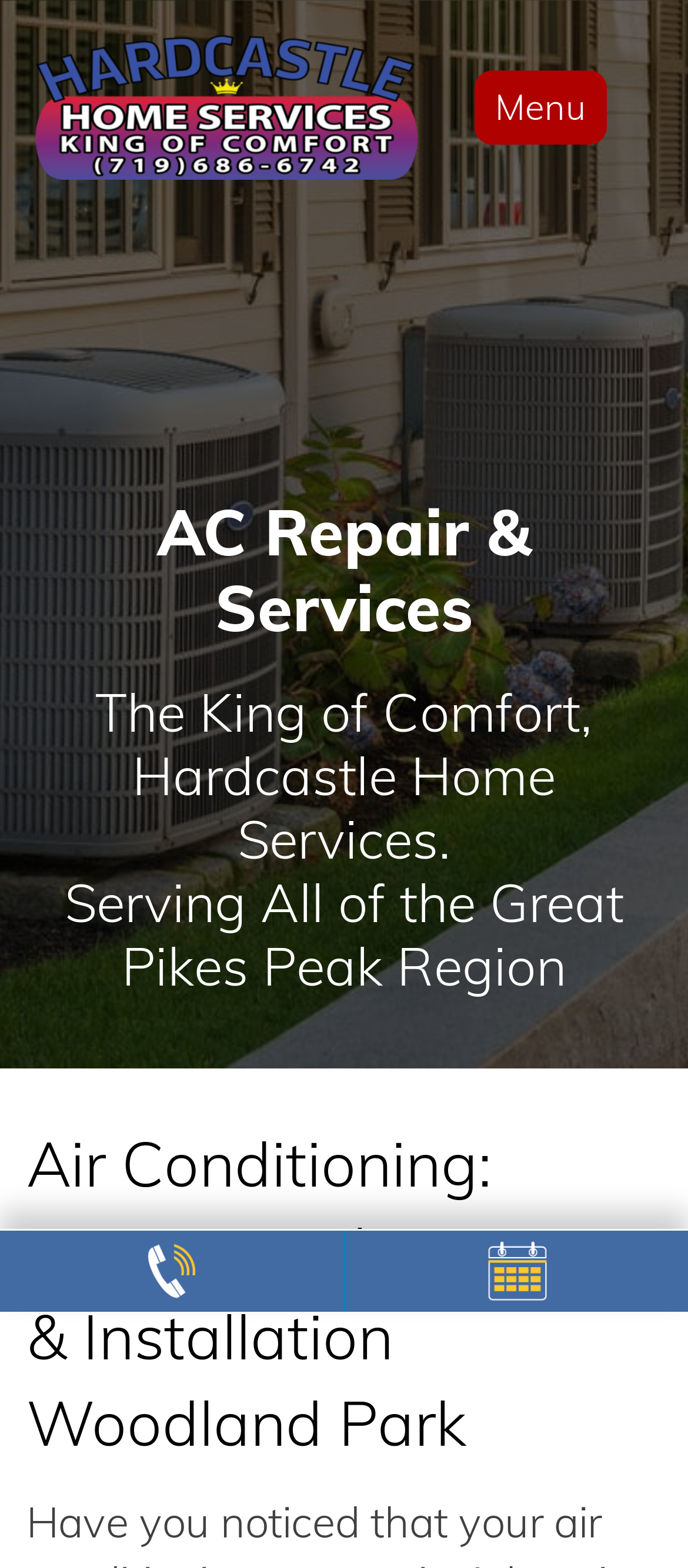What is the service provided by the company?
Look at the image and answer the question using a single word or phrase.

AC Repair & Services